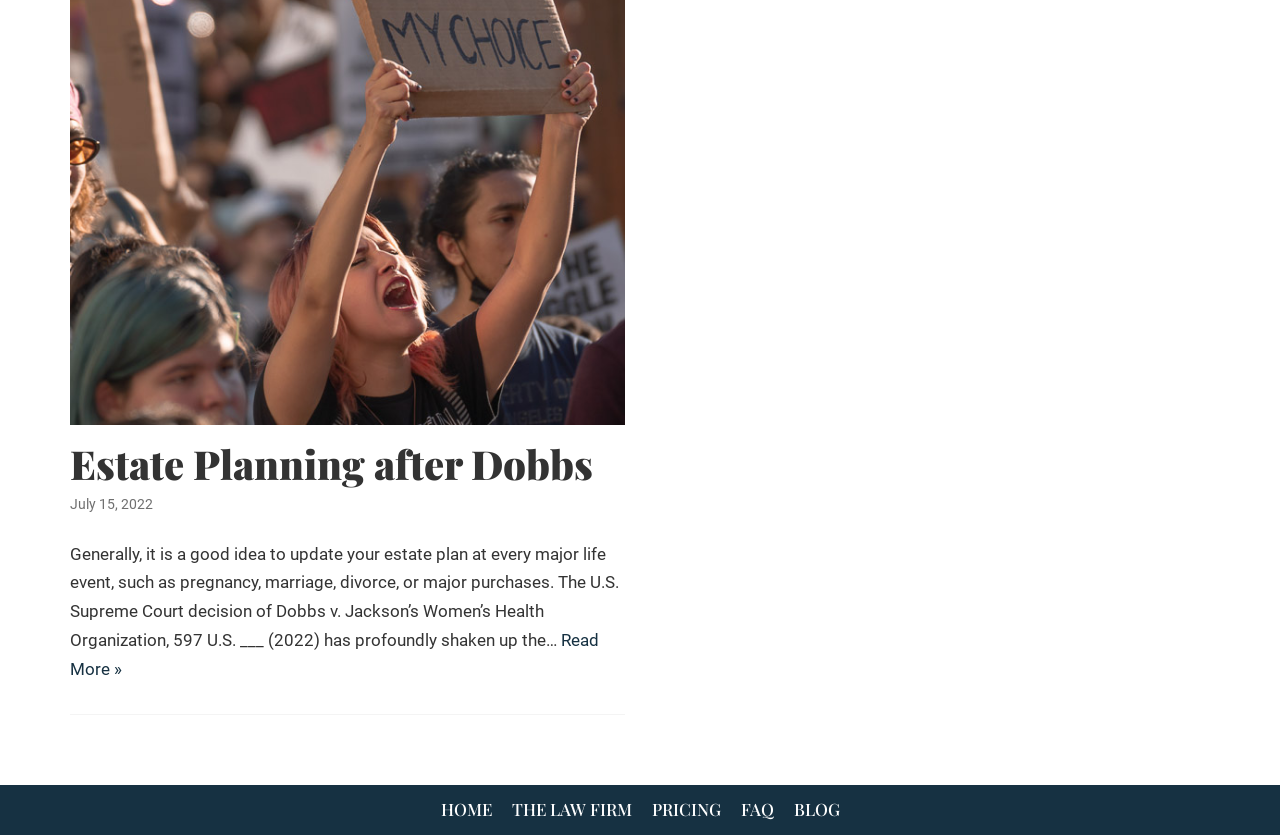Locate the bounding box coordinates of the UI element described by: "title="Estate Planning after Dobbs"". The bounding box coordinates should consist of four float numbers between 0 and 1, i.e., [left, top, right, bottom].

[0.055, 0.489, 0.488, 0.513]